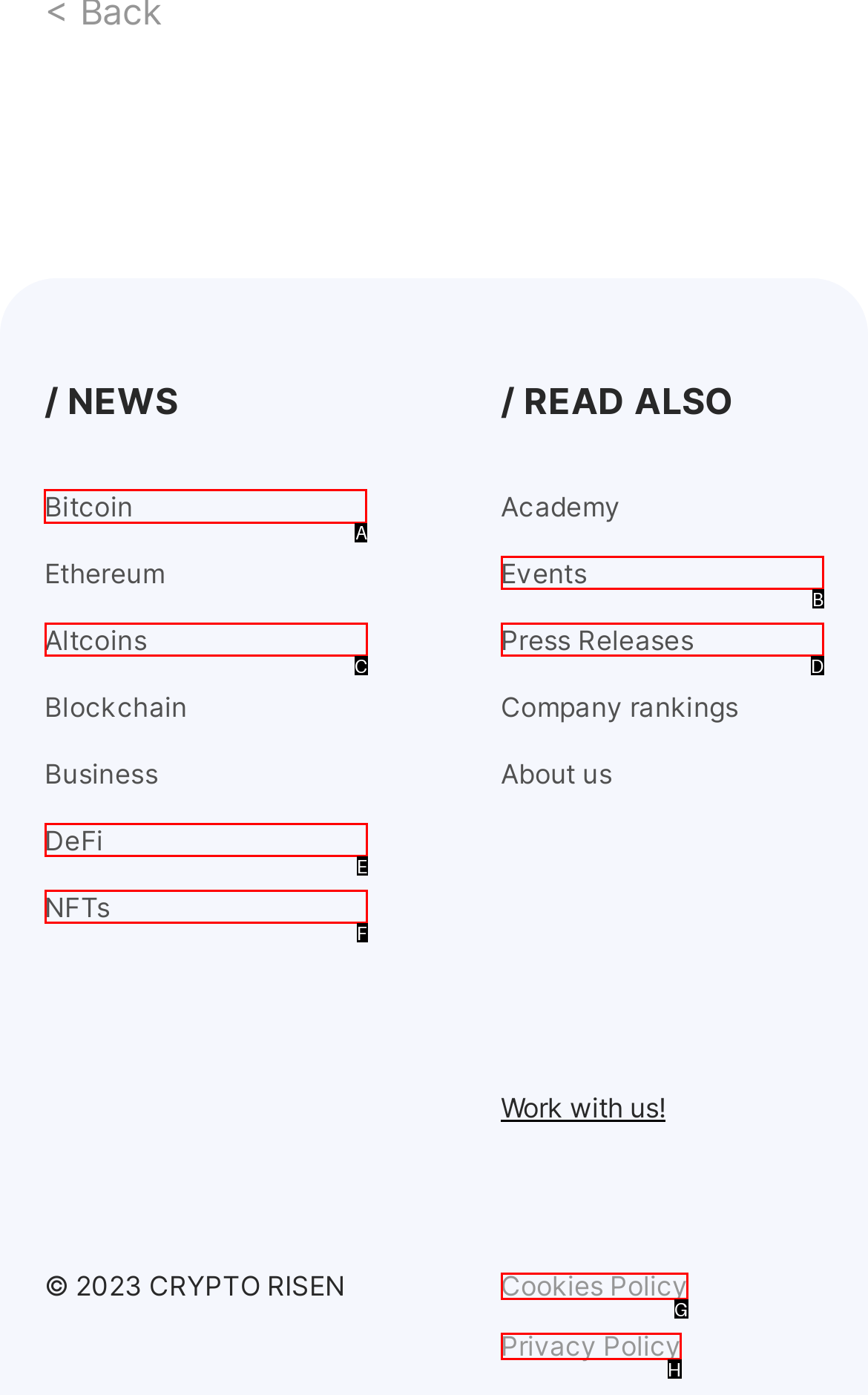To perform the task "Read news about Bitcoin", which UI element's letter should you select? Provide the letter directly.

A